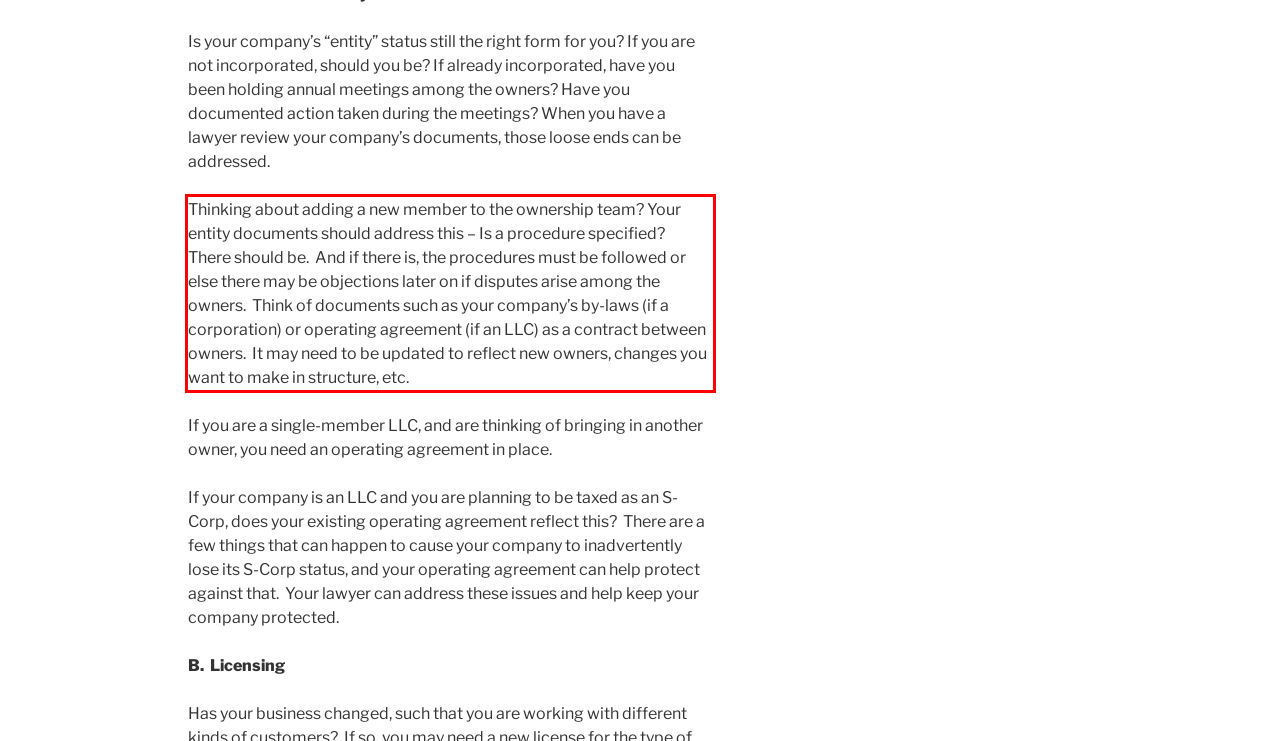Given the screenshot of the webpage, identify the red bounding box, and recognize the text content inside that red bounding box.

Thinking about adding a new member to the ownership team? Your entity documents should address this – Is a procedure specified? There should be. And if there is, the procedures must be followed or else there may be objections later on if disputes arise among the owners. Think of documents such as your company’s by-laws (if a corporation) or operating agreement (if an LLC) as a contract between owners. It may need to be updated to reflect new owners, changes you want to make in structure, etc.